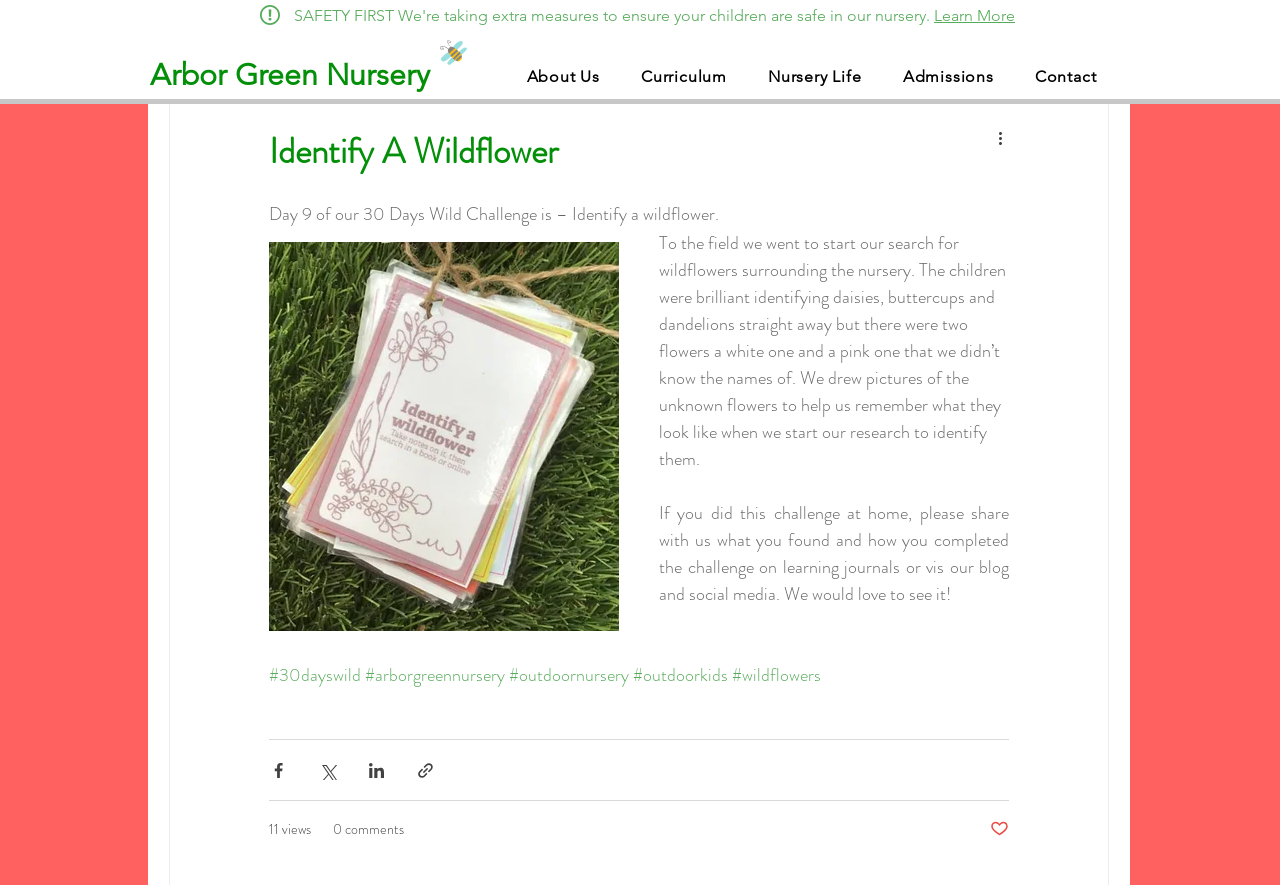Using the format (top-left x, top-left y, bottom-right x, bottom-right y), provide the bounding box coordinates for the described UI element. All values should be floating point numbers between 0 and 1: #arborgreennursery

[0.285, 0.748, 0.395, 0.777]